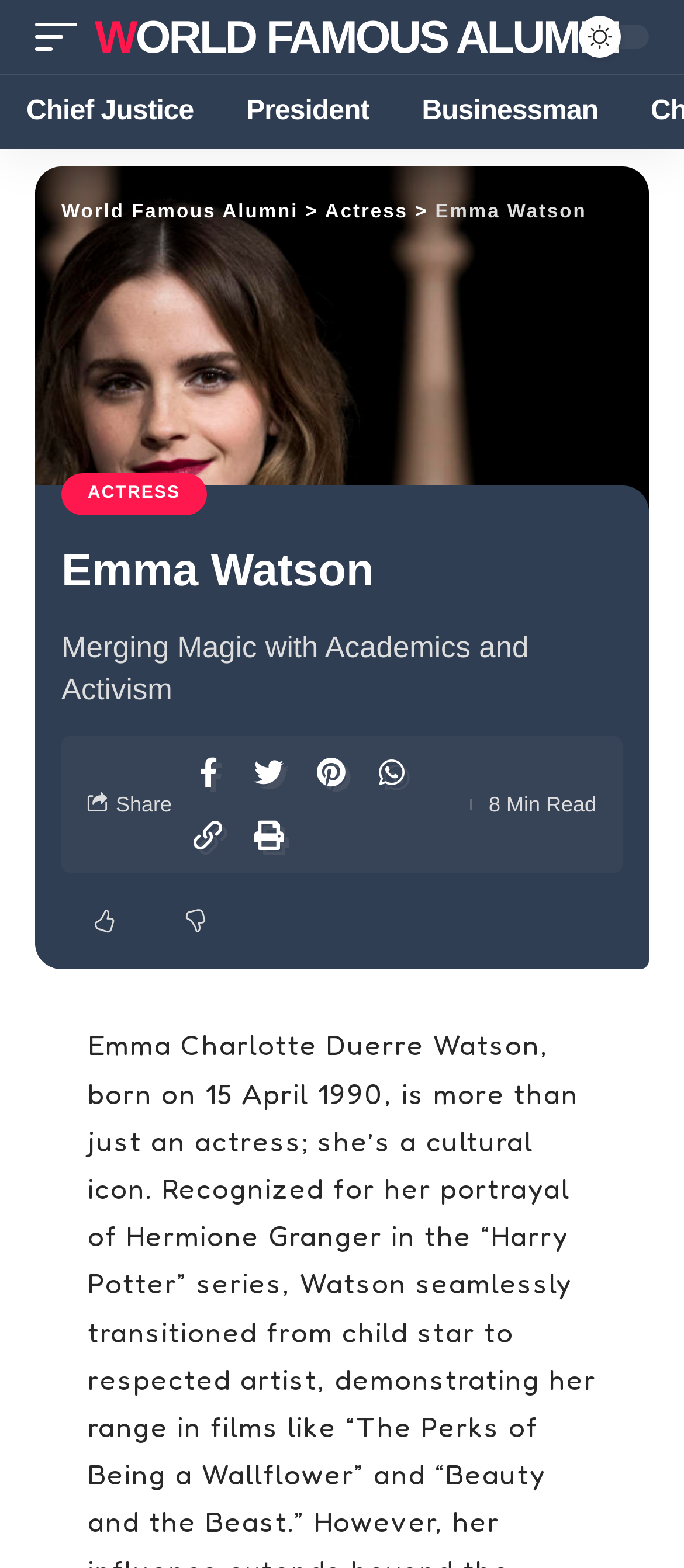Provide an in-depth description of the elements and layout of the webpage.

The webpage is about Emma Watson, a globally recognized actress and activist. At the top left corner, there is a mobile trigger link. Next to it, there is a link to "WORLD FAMOUS ALUMNI" that spans almost the entire top width of the page. Below these links, there are three more links to "Chief Justice", "President", and "Businessman" that are aligned horizontally.

The main content of the page is divided into sections. The first section has a header with links to "World Famous Alumni" and "Actress", and a static text displaying "Emma Watson". Below this header, there is a large image of Emma Watson that takes up most of the page width. 

The next section has two headings, "Emma Watson" and "Merging Magic with Academics and Activism", which are stacked vertically. Below these headings, there are several social media links and a static text displaying "Share". Next to the social media links, there is a static text displaying "8 Min Read", indicating the estimated time it takes to read the article.

Overall, the webpage has a clean layout with clear headings and concise text, making it easy to navigate and read.